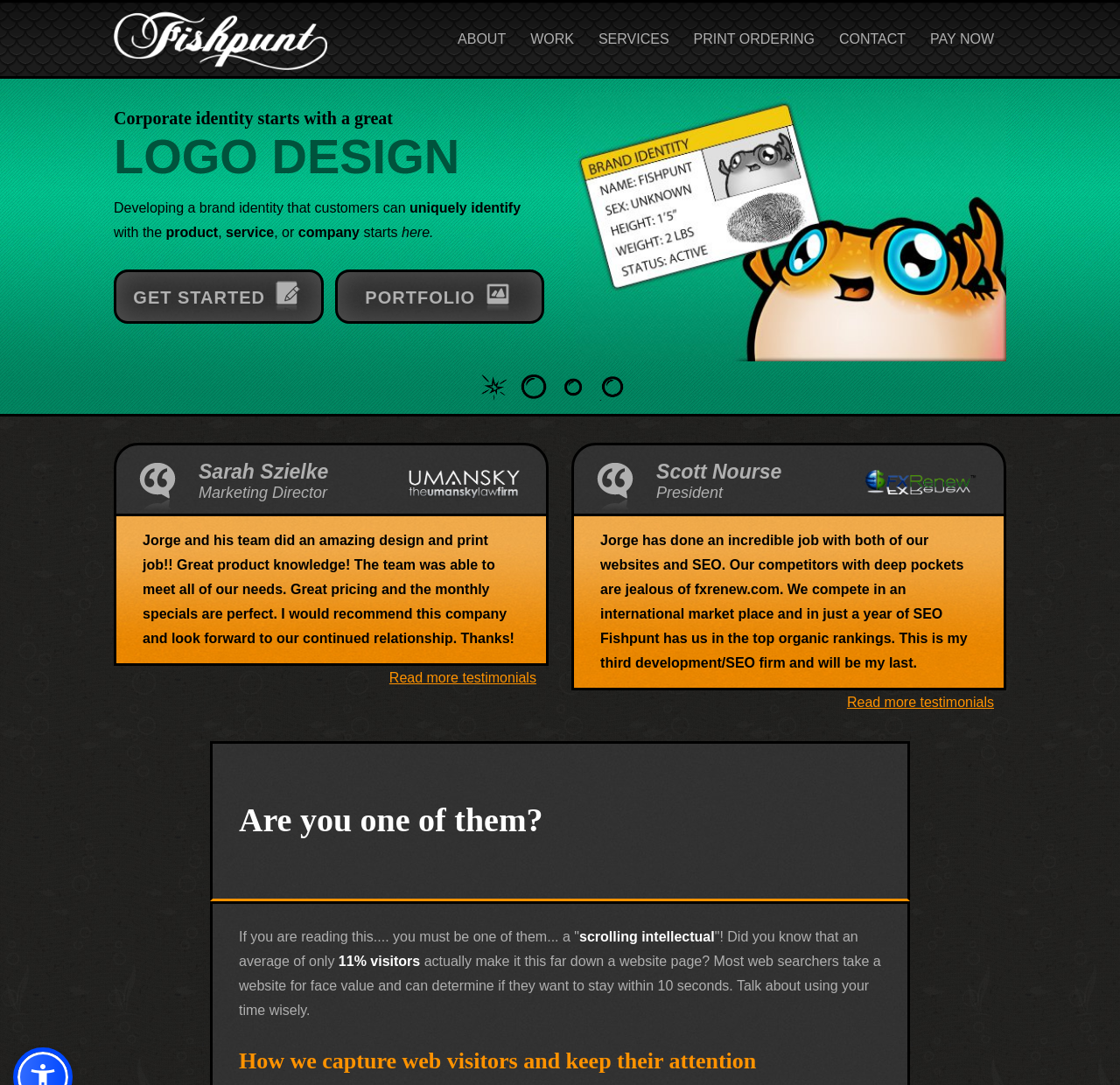Pinpoint the bounding box coordinates of the element you need to click to execute the following instruction: "Check the 'Privacy Policy'". The bounding box should be represented by four float numbers between 0 and 1, in the format [left, top, right, bottom].

[0.467, 0.958, 0.545, 0.972]